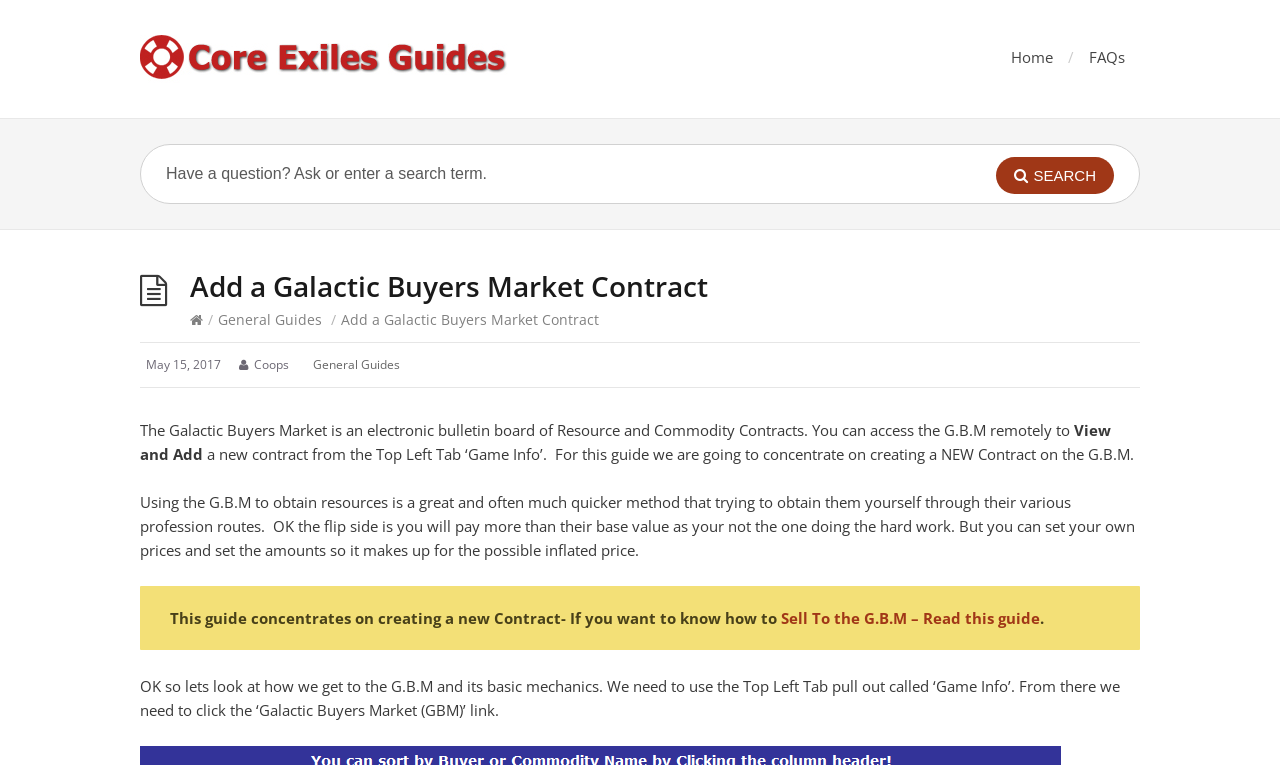Provide the bounding box coordinates of the HTML element described as: "General Guides". The bounding box coordinates should be four float numbers between 0 and 1, i.e., [left, top, right, bottom].

[0.17, 0.405, 0.252, 0.43]